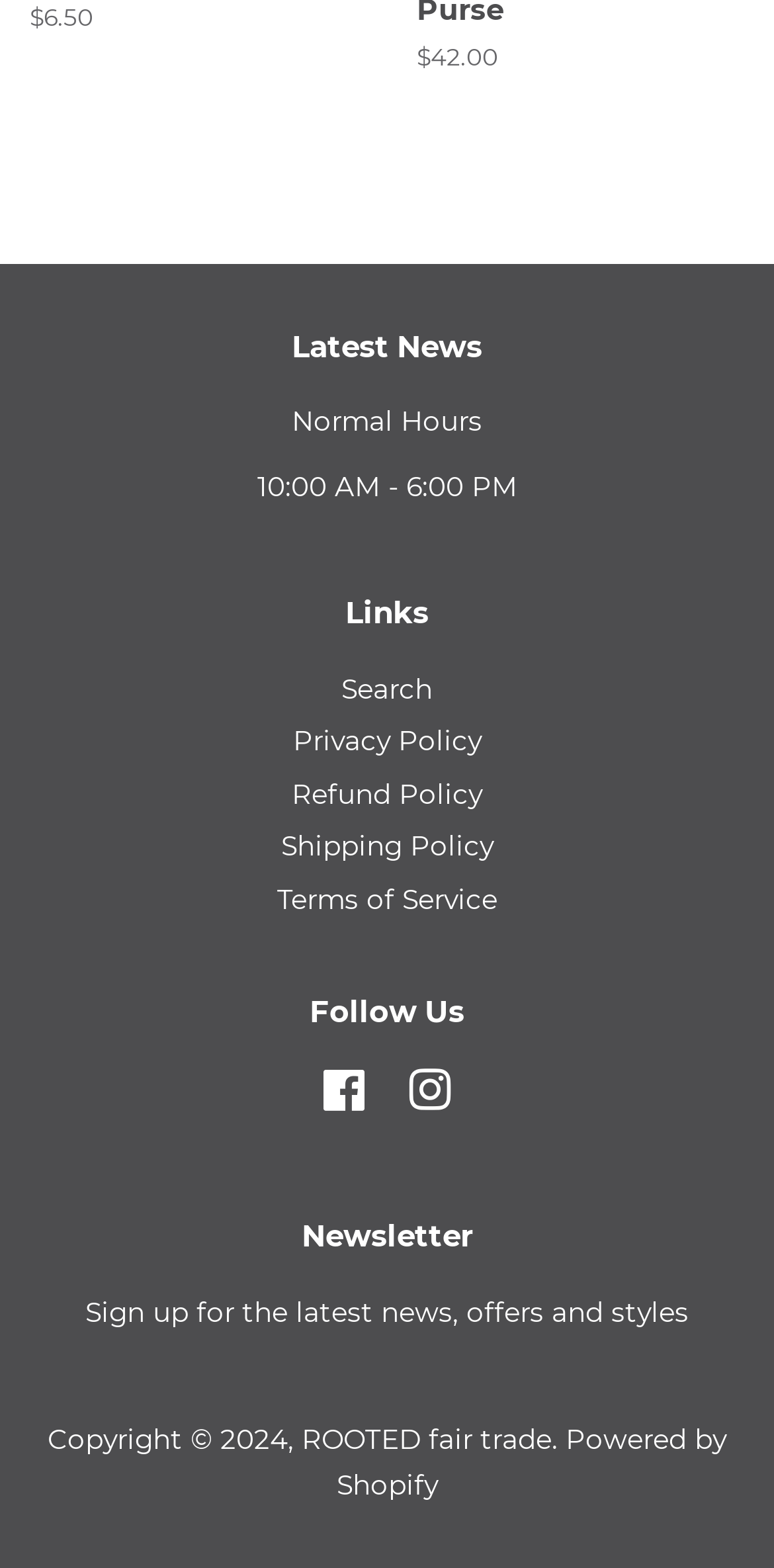Show the bounding box coordinates of the element that should be clicked to complete the task: "Check normal hours".

[0.377, 0.258, 0.623, 0.279]